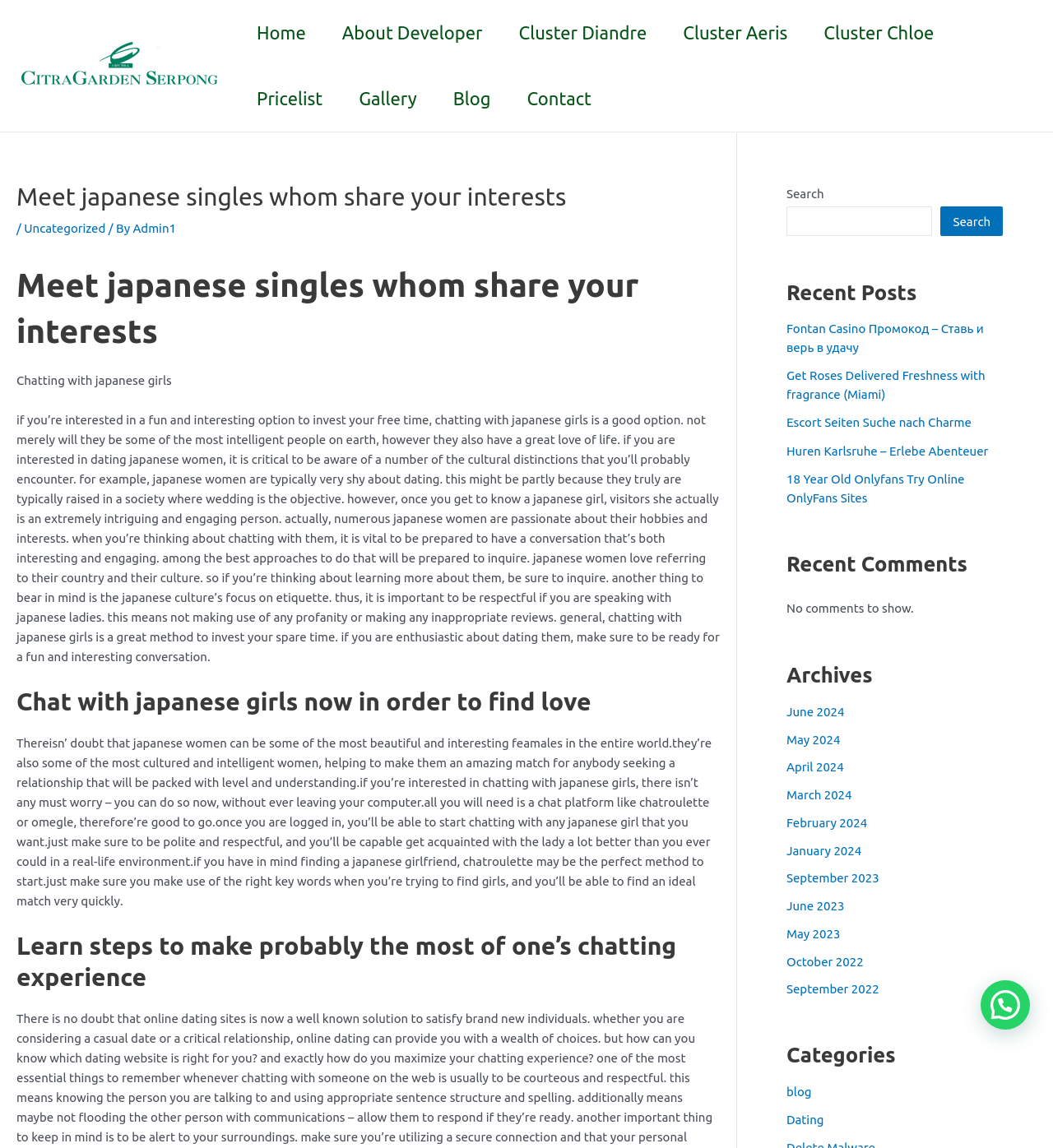Are there any recent posts or articles on this webpage?
Provide a detailed answer to the question, using the image to inform your response.

The webpage has a section labeled 'Recent Posts' that lists several article titles, including 'Fontan Casino Промокод – Ставь и верь в удачу' and 'Get Roses Delivered Freshness with fragrance (Miami)'. This suggests that the webpage is regularly updated with new content.